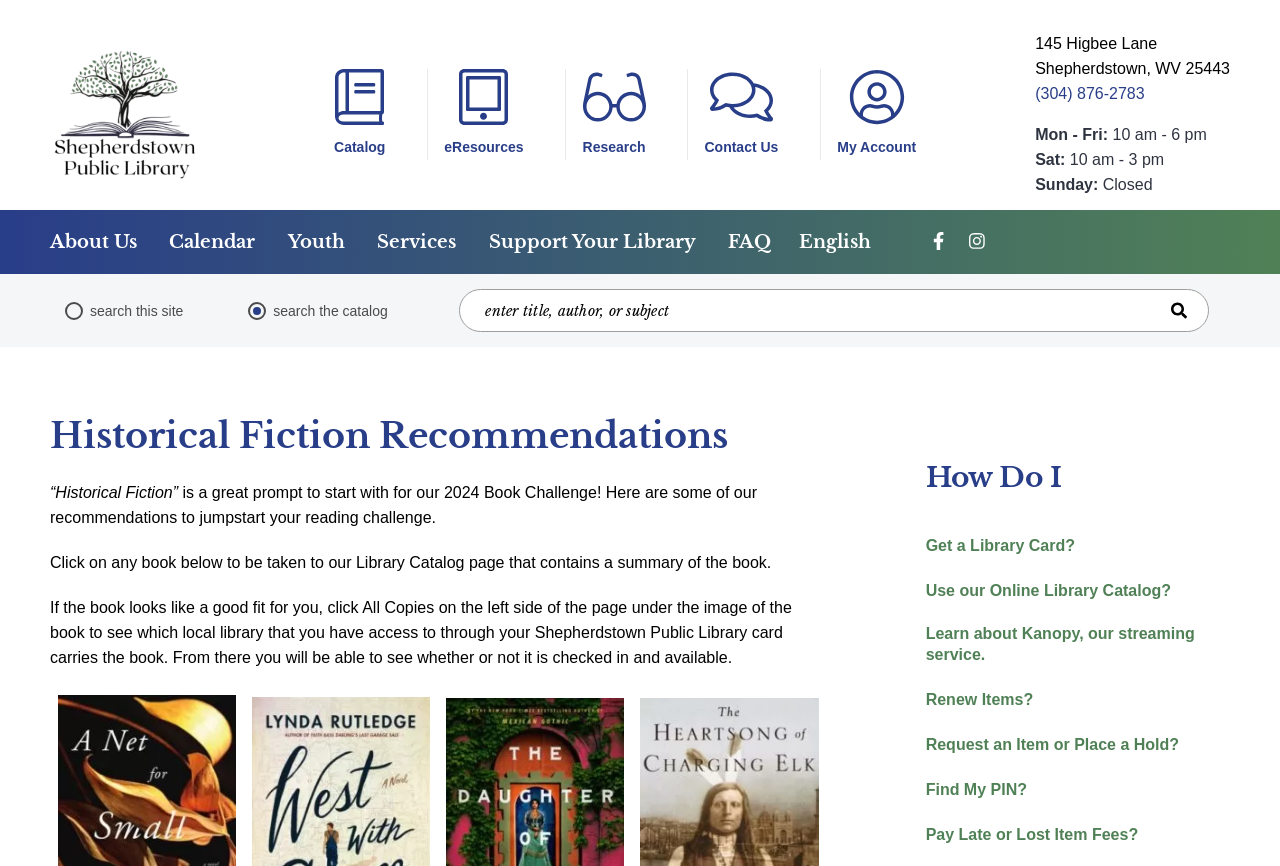Give a one-word or short phrase answer to the question: 
What is the phone number of the Shepherdstown Public Library?

(304) 876-2783